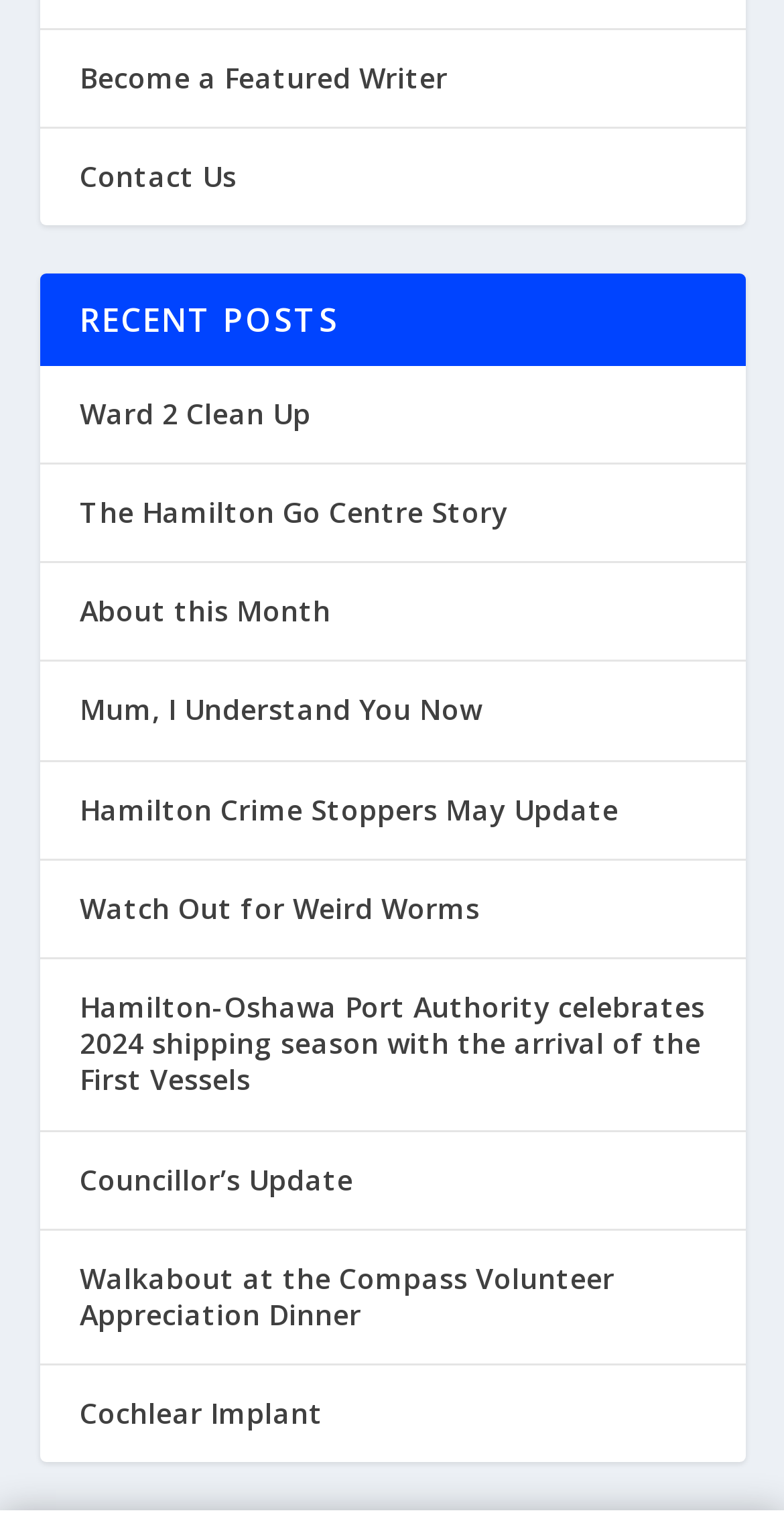Please find the bounding box coordinates of the clickable region needed to complete the following instruction: "Contact the website administrator". The bounding box coordinates must consist of four float numbers between 0 and 1, i.e., [left, top, right, bottom].

[0.101, 0.103, 0.301, 0.128]